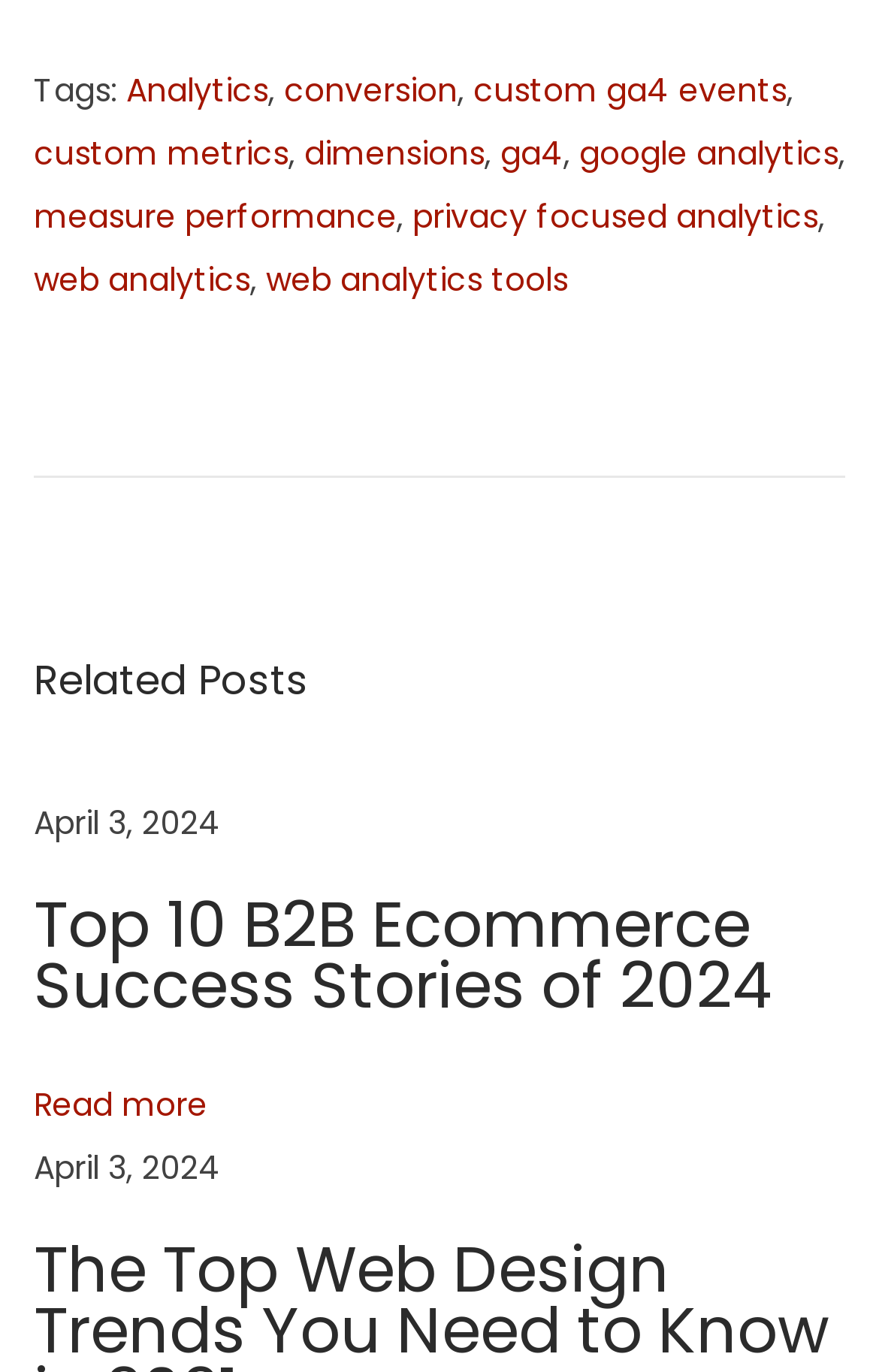Give a one-word or short phrase answer to this question: 
What is the category of the post?

B2B Ecommerce